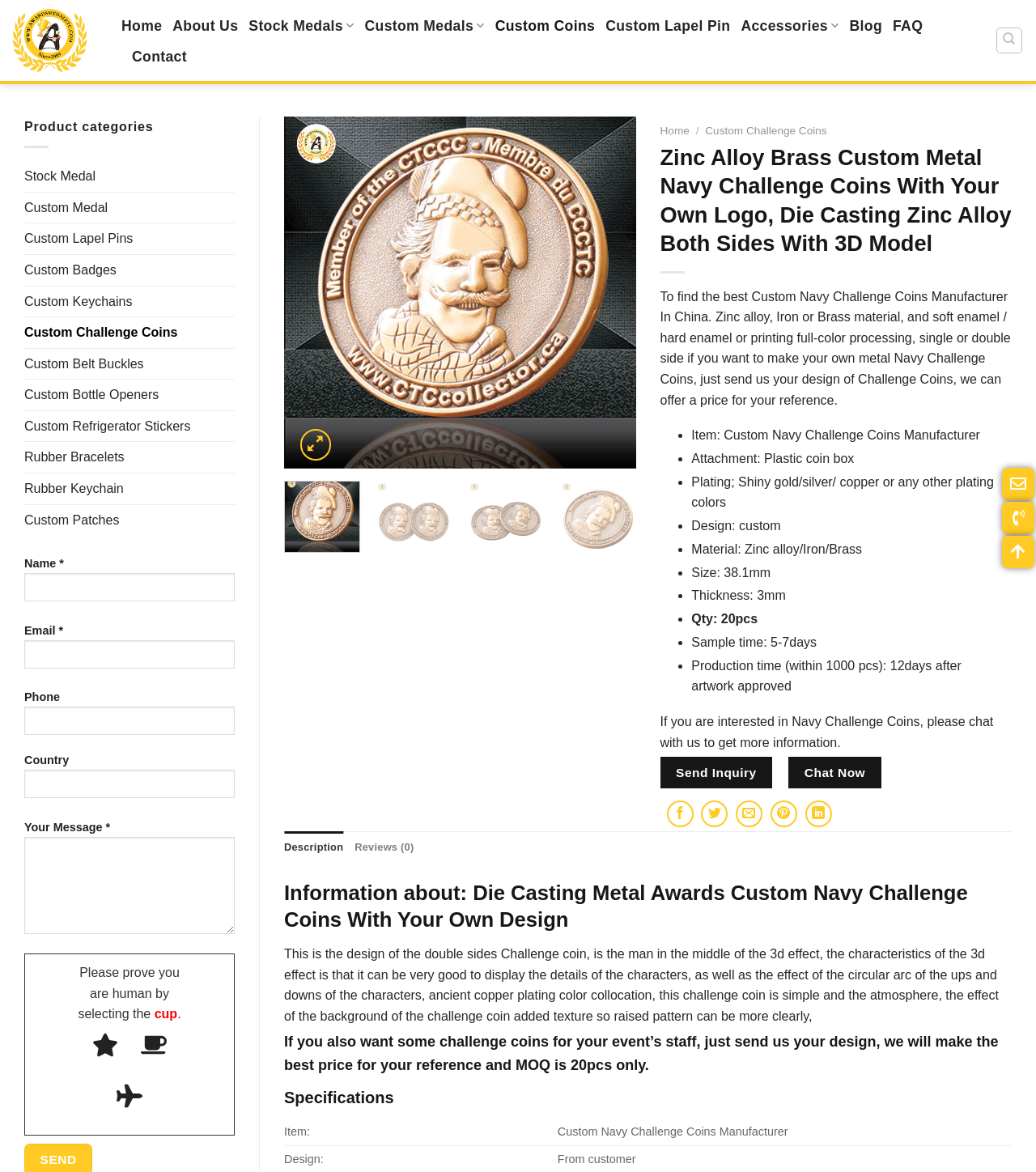Answer the following query concisely with a single word or phrase:
What is the size of the custom coins?

38.1mm